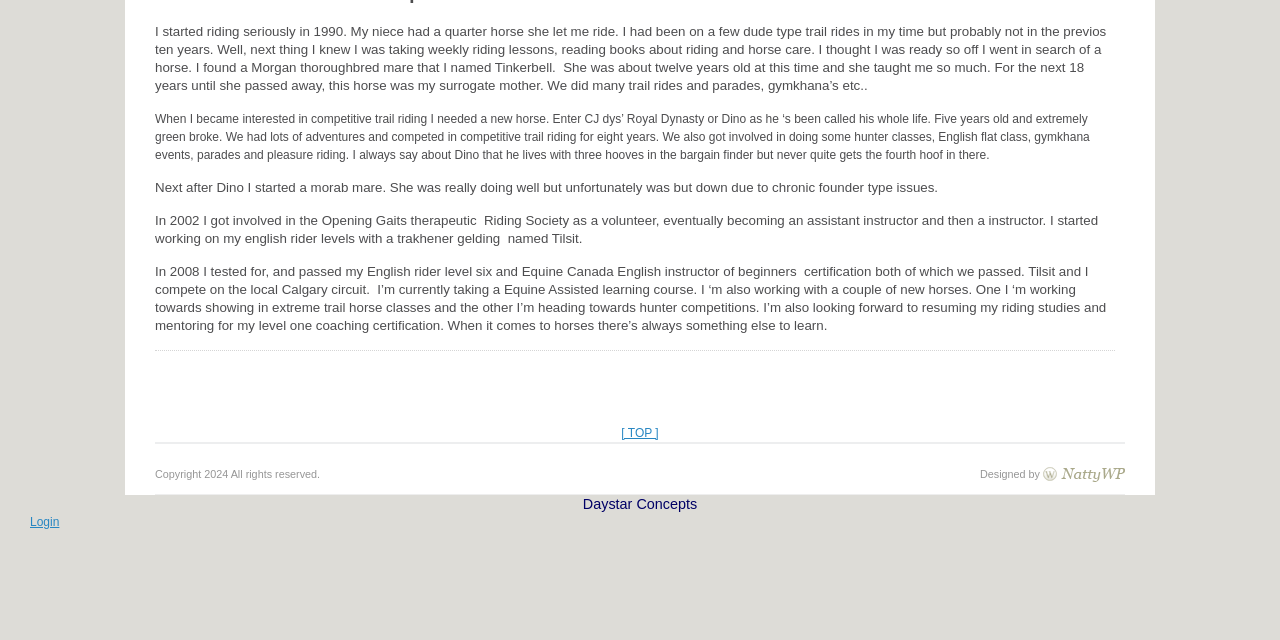For the given element description parent_node: Designed by title="NattyWP", determine the bounding box coordinates of the UI element. The coordinates should follow the format (top-left x, top-left y, bottom-right x, bottom-right y) and be within the range of 0 to 1.

[0.815, 0.73, 0.879, 0.749]